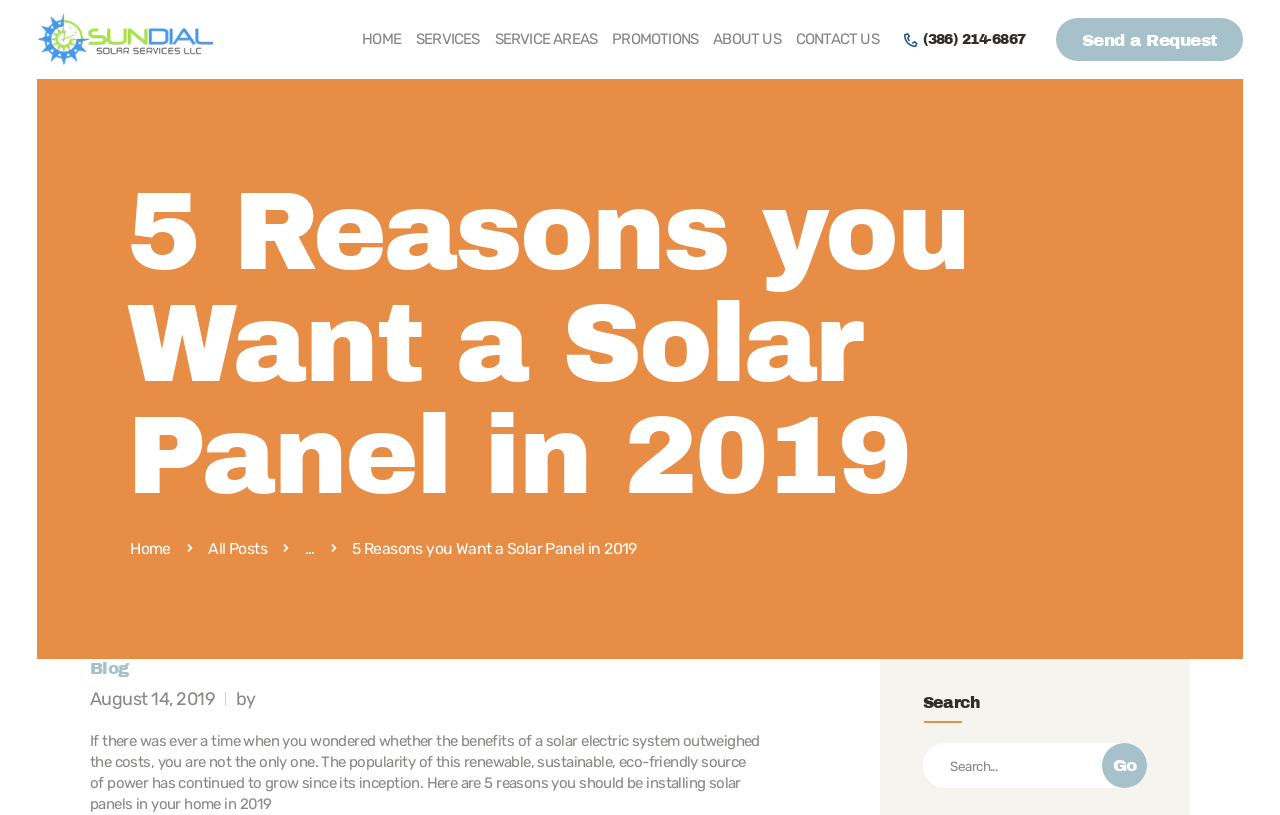Offer a meticulous description of the webpage's structure and content.

This webpage is about Sundial Solar Services, a company that provides solar panel installation services. At the top of the page, there is a navigation menu with links to different sections of the website, including "HOME", "SERVICES", "SERVICE AREAS", "PROMOTIONS", "ABOUT US", and "CONTACT US". Next to the navigation menu, there is a phone number and a "Send a Request" link.

Below the navigation menu, there is a large heading that reads "5 Reasons you Want a Solar Panel in 2019". This heading is centered on the page and takes up most of the width. Below the heading, there are links to "Home" and "All Posts", as well as a static text that reads "..." and another static text that repeats the heading.

On the left side of the page, there is a Sundial logo, which is an image. Below the logo, there are links to different sections of the website, including "HOME", "SERVICES", "SERVICE AREAS", "PROMOTIONS", "ABOUT US", and "CONTACT US". These links are arranged vertically and take up about half of the page's height.

On the right side of the page, there is a section that appears to be a blog post. The post has a title that reads "5 Reasons you Want a Solar Panel in 2019" and a date "August 14, 2019". The post also has an author, but the author's name is not specified. The content of the post discusses the benefits of solar electric systems and provides five reasons why one should install solar panels in their home in 2019.

At the bottom of the page, there is a search bar with a "Go" button. The search bar is located on the right side of the page, and it takes up about a quarter of the page's width.